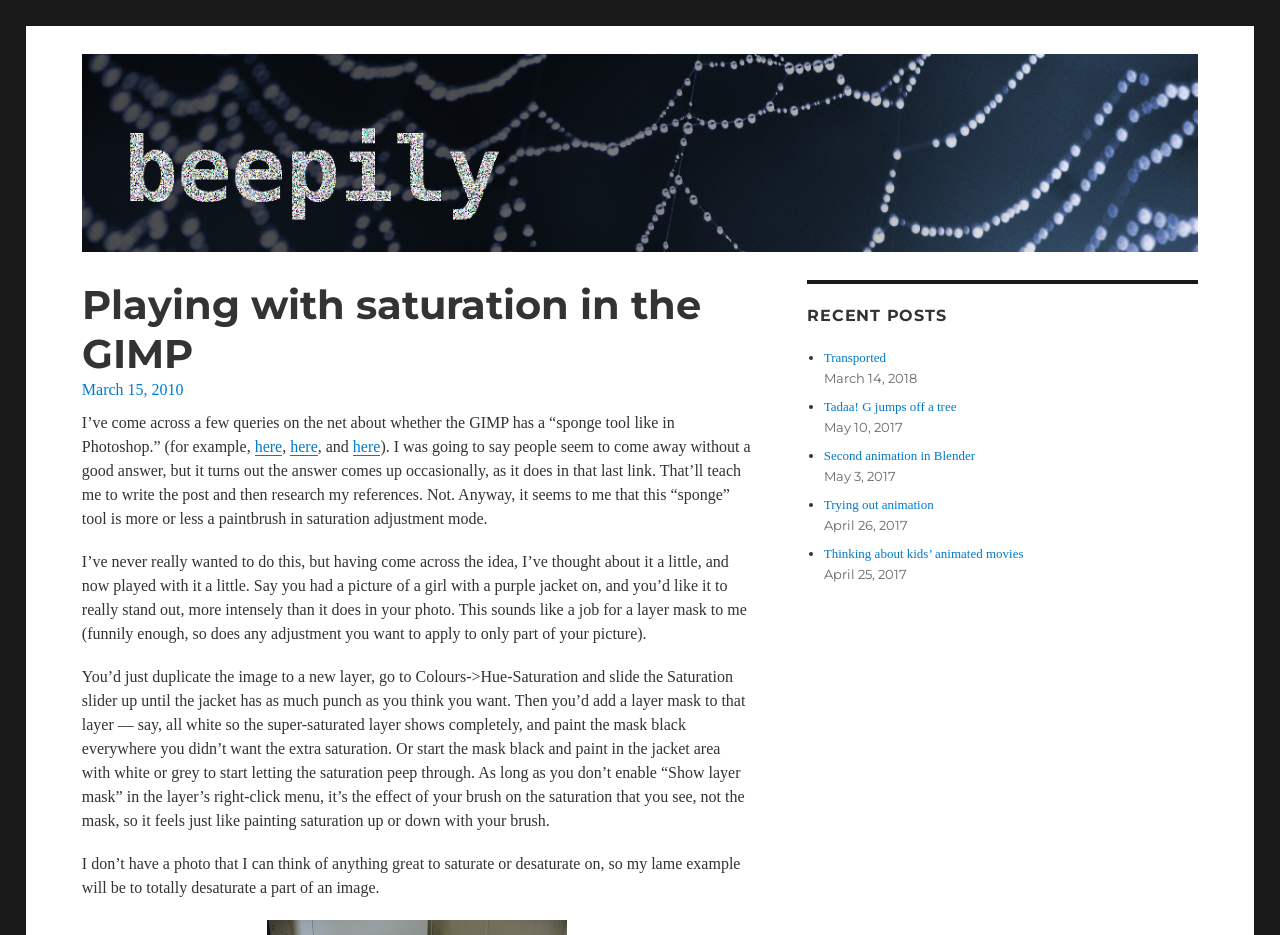Locate the UI element described by Second animation in Blender in the provided webpage screenshot. Return the bounding box coordinates in the format (top-left x, top-left y, bottom-right x, bottom-right y), ensuring all values are between 0 and 1.

[0.644, 0.479, 0.762, 0.495]